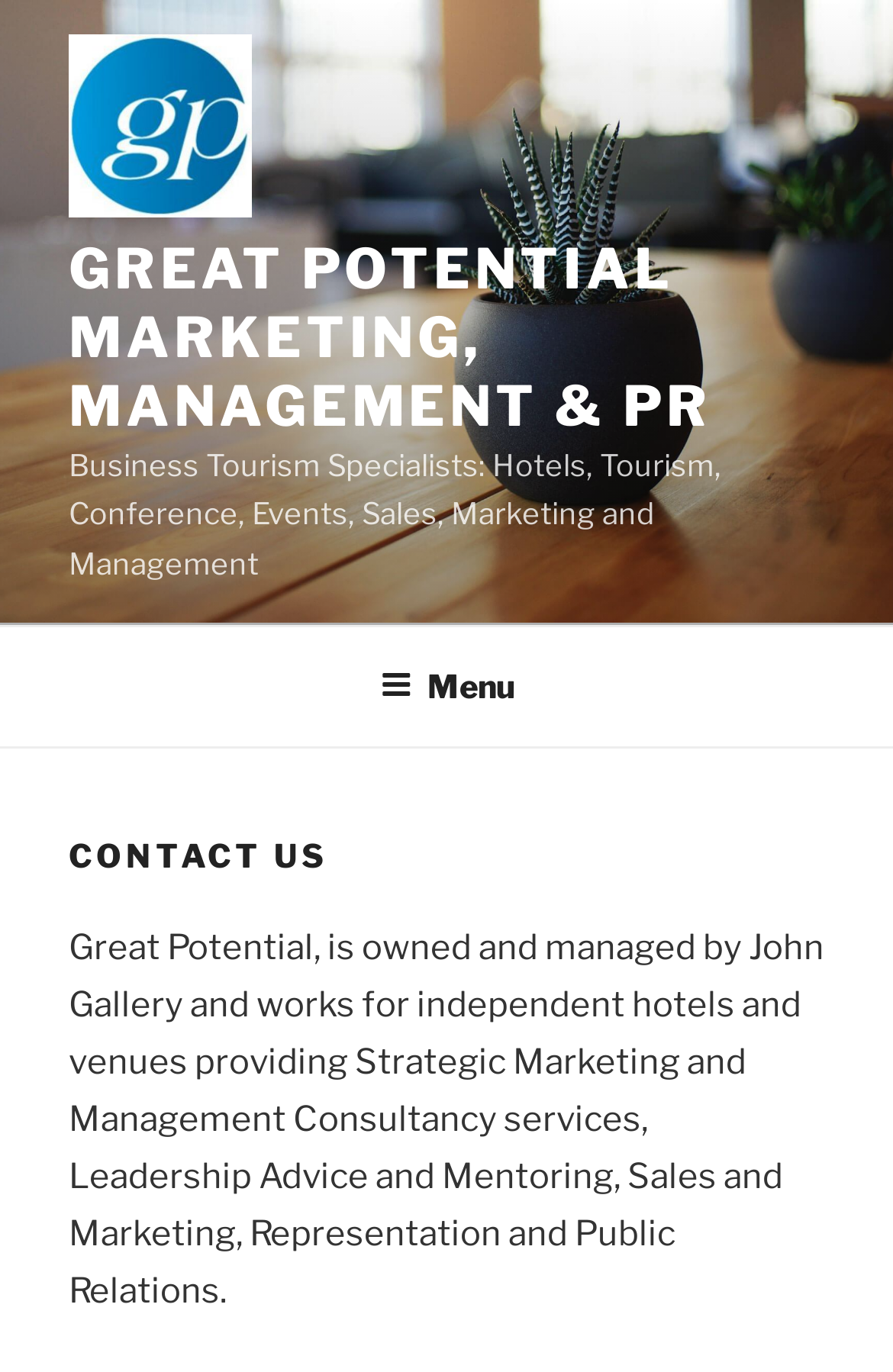Create a detailed narrative describing the layout and content of the webpage.

The webpage is about Great Potential, a hotel and tourism marketing consultancy. At the top-left corner, there is a link and an image with the company name "Great Potential Marketing, Management & PR". Below this, there is a larger text stating "GREAT POTENTIAL MARKETING, MANAGEMENT & PR". 

To the right of these elements, there is a static text describing the company's specialization, "Business Tourism Specialists: Hotels, Tourism, Conference, Events, Sales, Marketing and Management". 

At the top of the page, there is a navigation menu labeled "Top Menu" that spans the entire width of the page. Within this menu, there is a button labeled "Menu" that, when expanded, reveals a dropdown menu. 

Below the navigation menu, there is a header section with a prominent heading "CONTACT US". Underneath this heading, there is a paragraph of text that describes the company's services, including strategic marketing and management consultancy, leadership advice, sales and marketing, representation, and public relations.